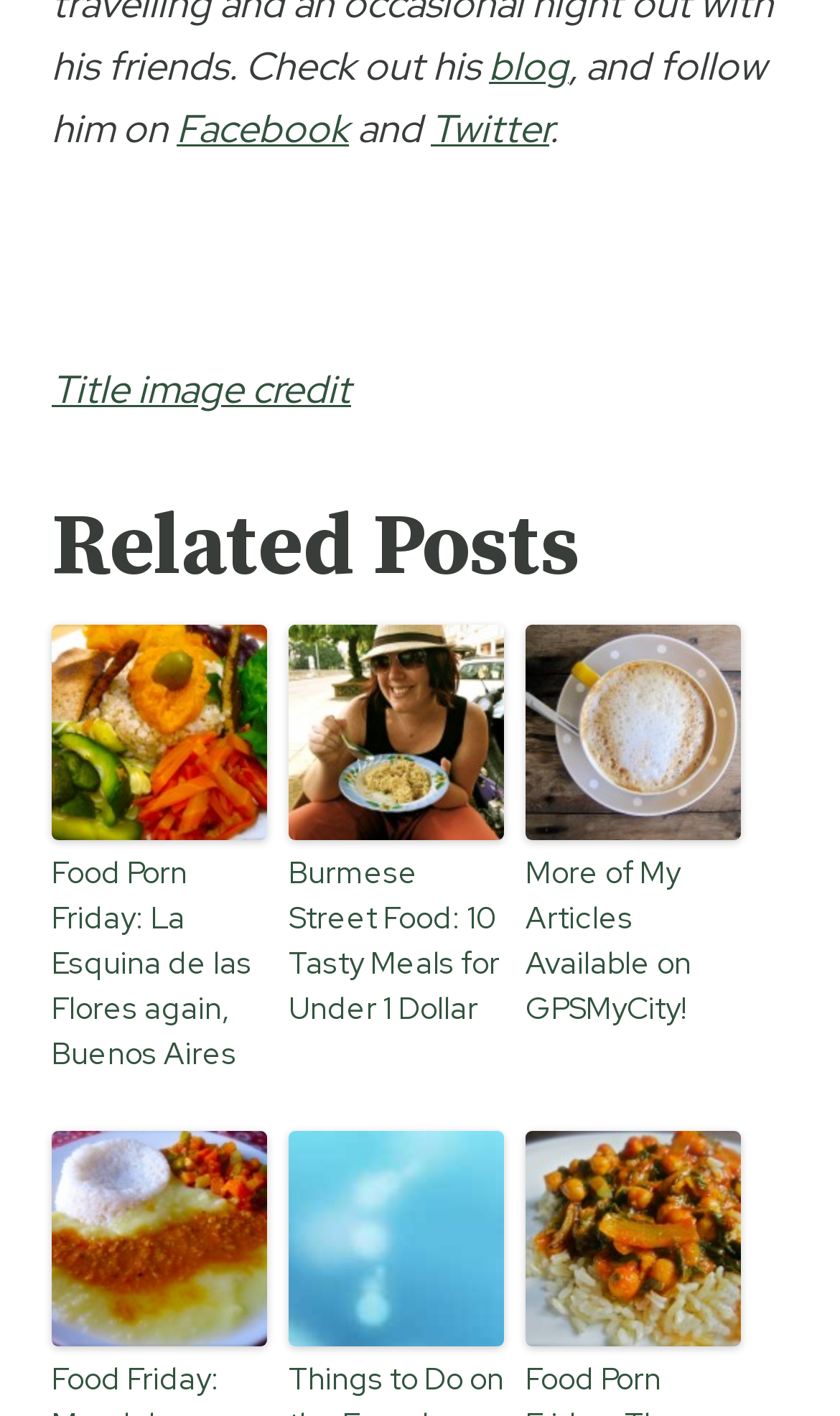What is the first related post about?
Based on the image, give a concise answer in the form of a single word or short phrase.

Food Porn Friday